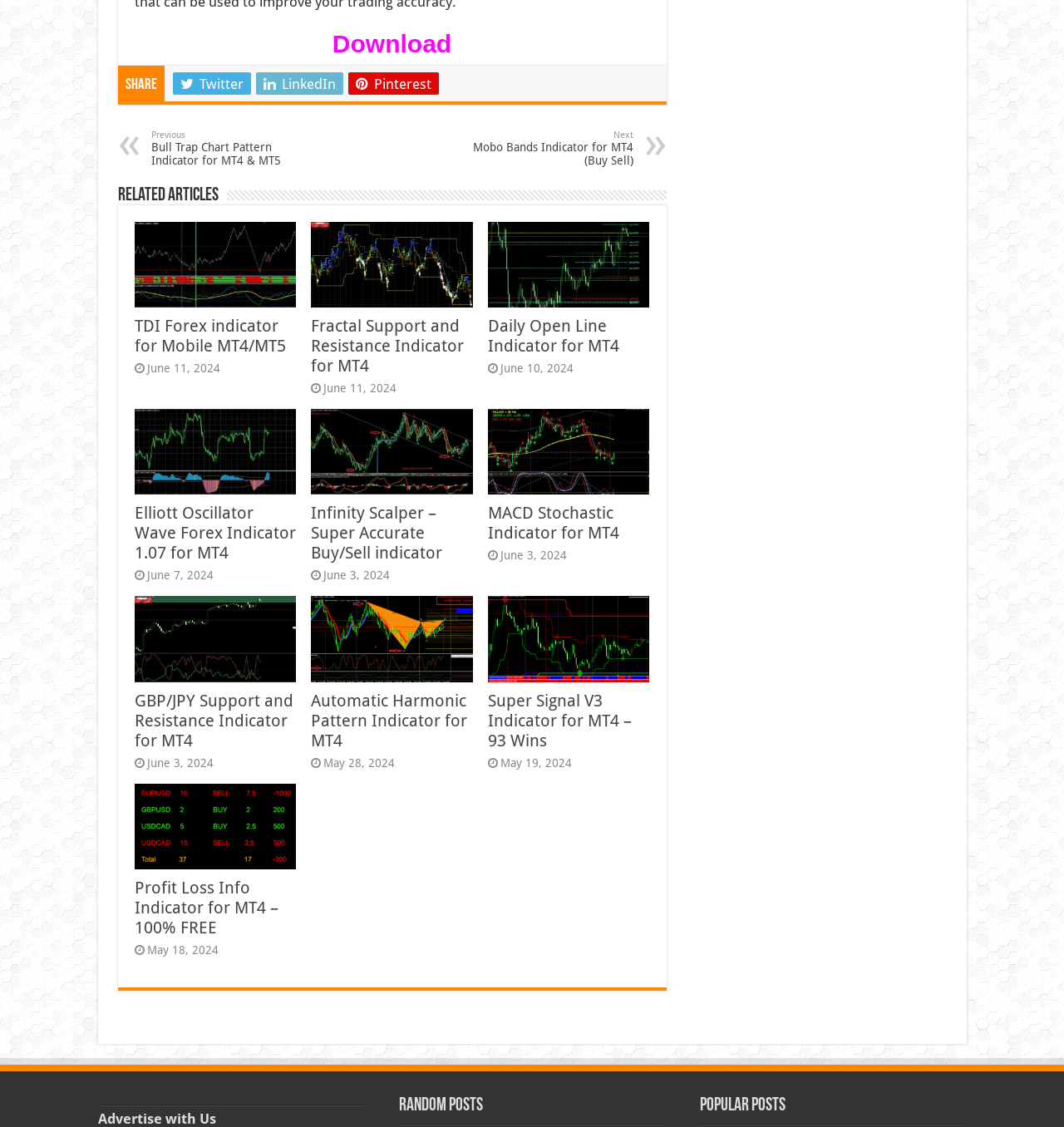Answer the question using only one word or a concise phrase: What is the first related article?

TDI Forex indicator for Mobile MT4/MT5